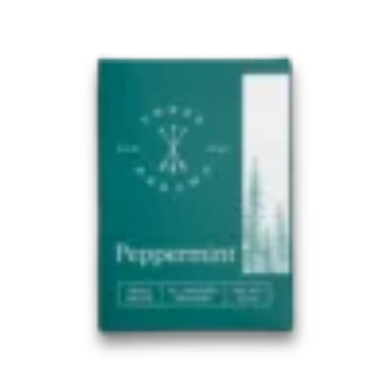Depict the image with a detailed narrative.

The image showcases a beautifully designed packaging for peppermint bar soap. The box features a striking teal color with a minimalist white graphical design, which includes an emblematic logo and foliage elements that evoke a natural, refreshing aesthetic. Prominently displayed on the front of the package is the word “Peppermint,” indicating the soap's invigorating scent. This handcrafted soap is part of a product line that emphasizes high-quality ingredients and traditional manufacturing methods, making it an attractive option for those seeking a soothing and uplifting bathing experience. The packaging represents a blend of elegance and eco-friendliness, appealing to consumers who value both aesthetics and sustainability.